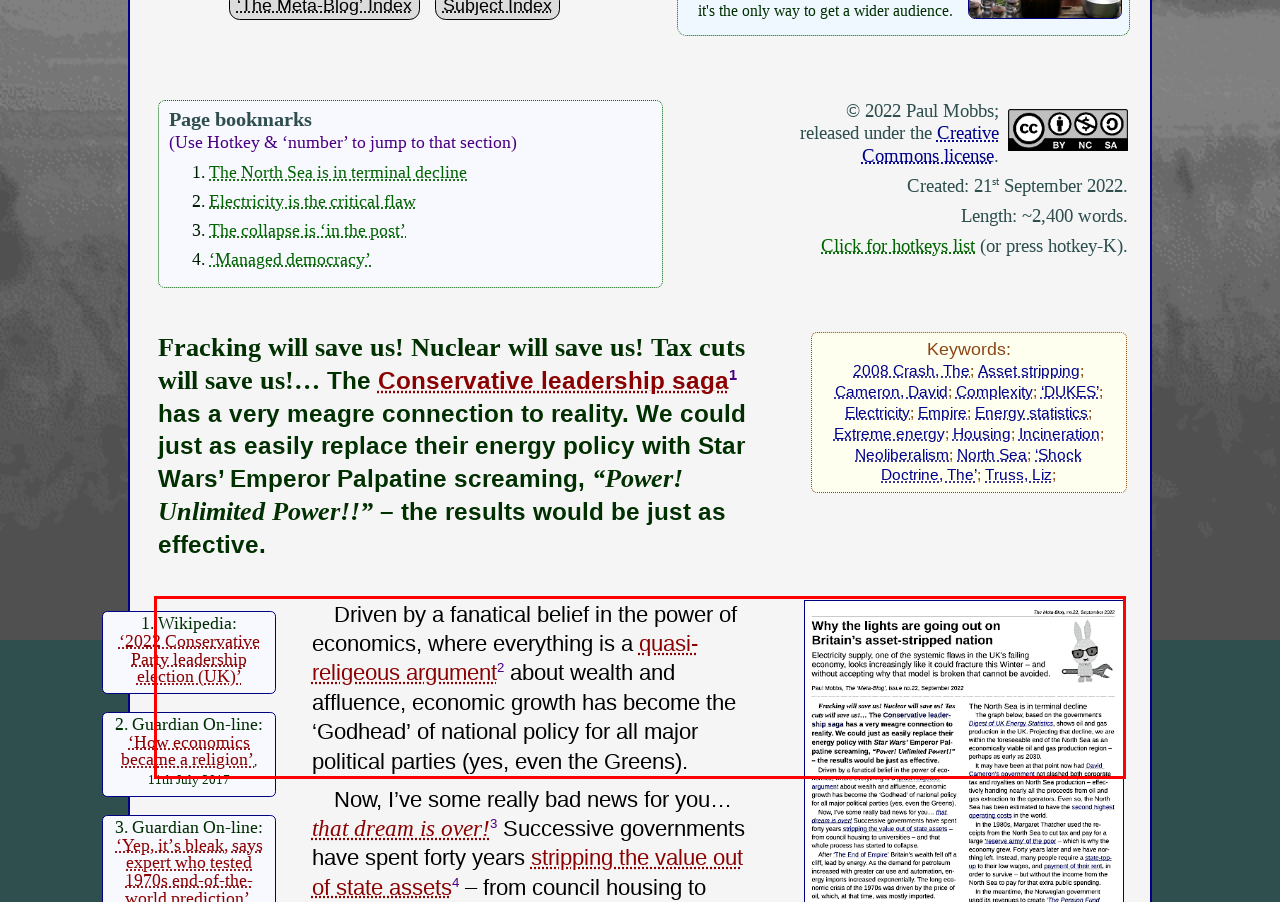Using OCR, extract the text content found within the red bounding box in the given webpage screenshot.

Driven by a fanatical belief in the power of economics, where everything is a quasi-religeous argument2 about wealth and affluence, economic growth has become the ‘Godhead’ of national policy for all major political parties (yes, even the Greens).